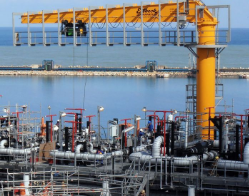Give a detailed account of the contents of the image.

The image showcases a vibrant yellow offshore hoist suspended above an industrial waterfront scene. This crane, designed for explosion-proof operations, is strategically positioned to facilitate heavy lifting and transportation tasks within a busy industrial port, likely related to oil or gas facilities. The expansive view reveals numerous pipes and machinery below, indicative of the complex systems involved in such operations. In the background, the calm sea contrasts with the bustling activity, emphasizing the importance of reliable equipment in ensuring safety and efficiency in potentially hazardous environments. This setting highlights Eilbeck Cranes' commitment to providing robust solutions tailored for onshore and offshore applications.